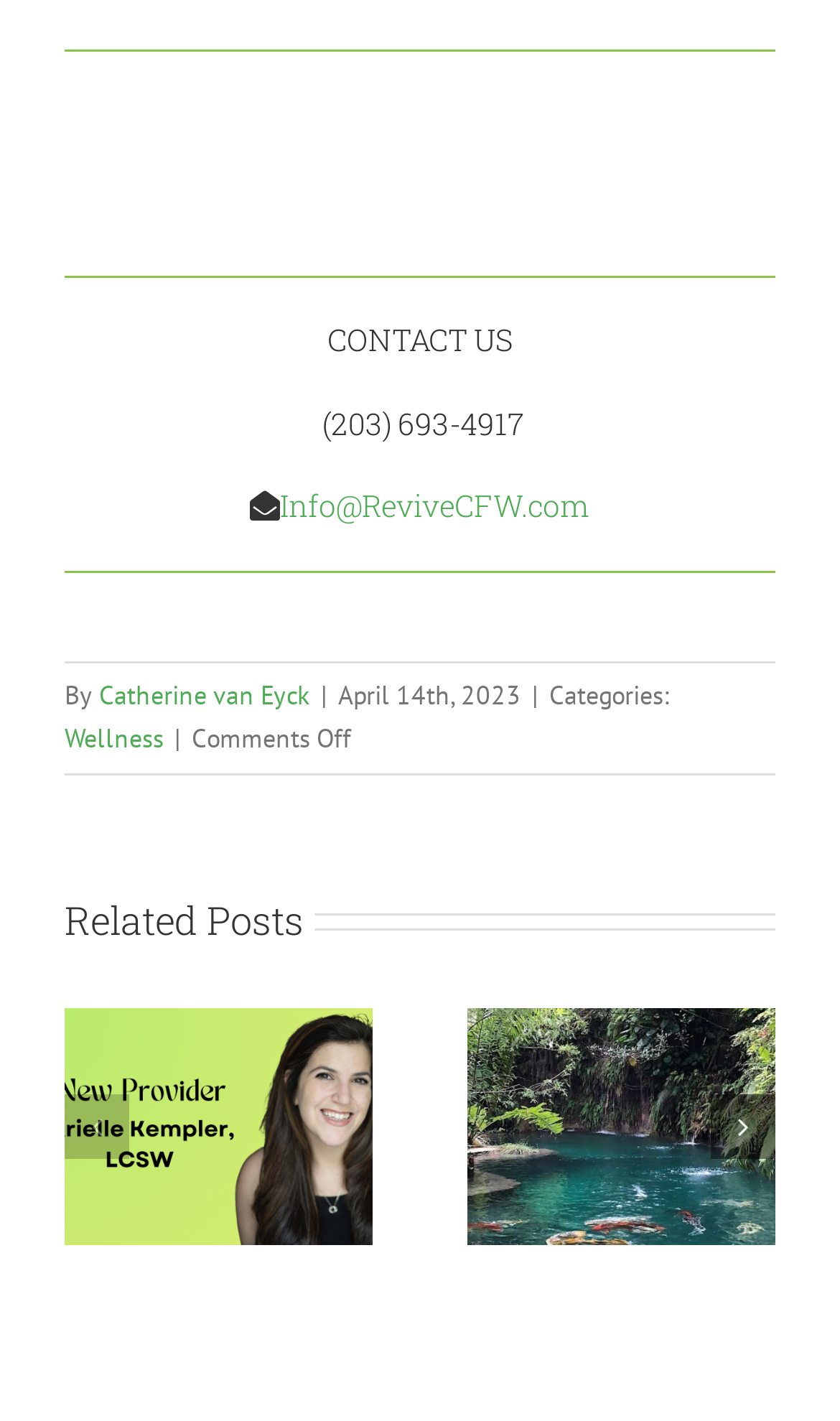Who is the author of the article?
Relying on the image, give a concise answer in one word or a brief phrase.

Catherine van Eyck